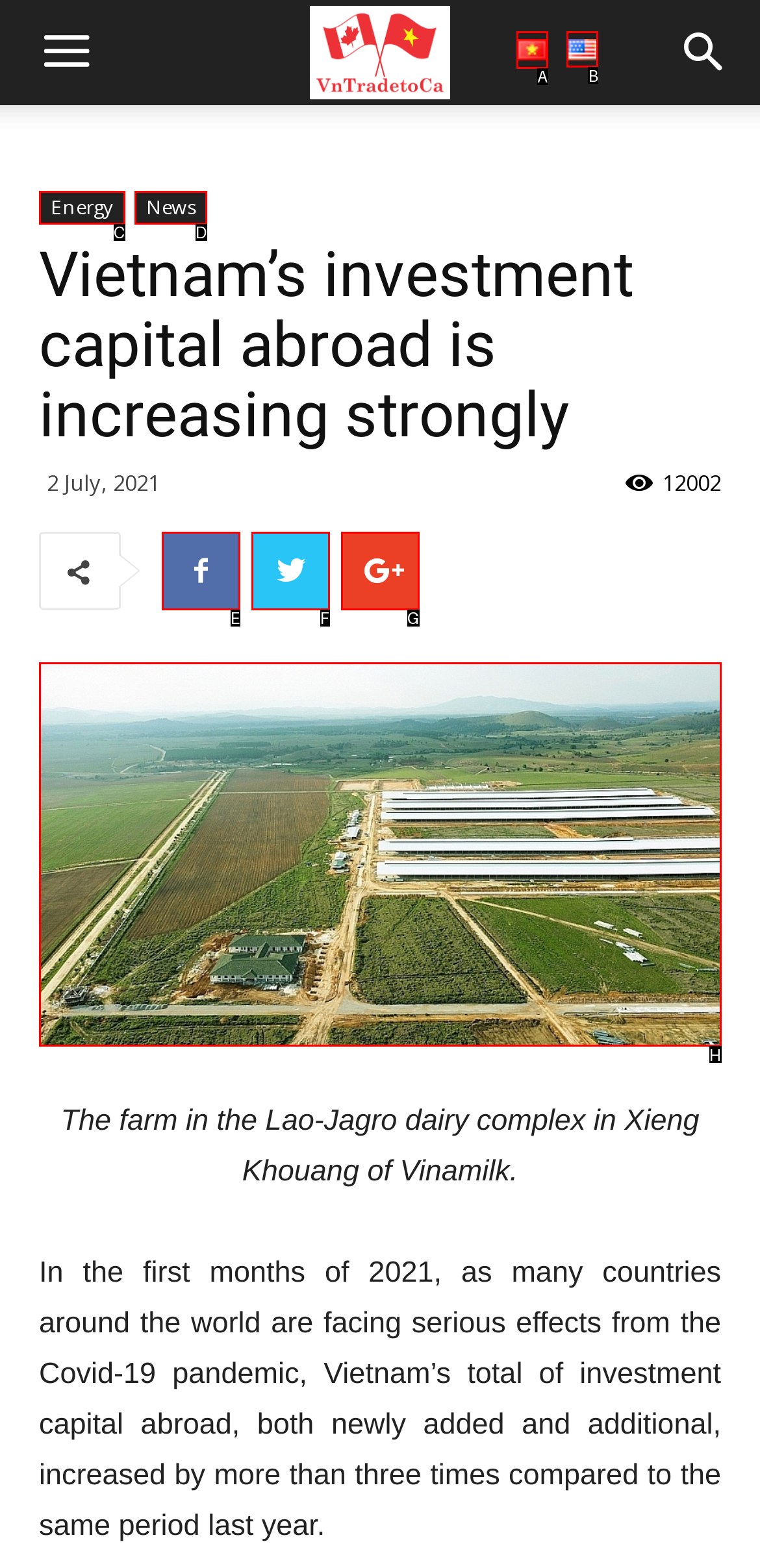Indicate the HTML element that should be clicked to perform the task: Switch to English Reply with the letter corresponding to the chosen option.

B